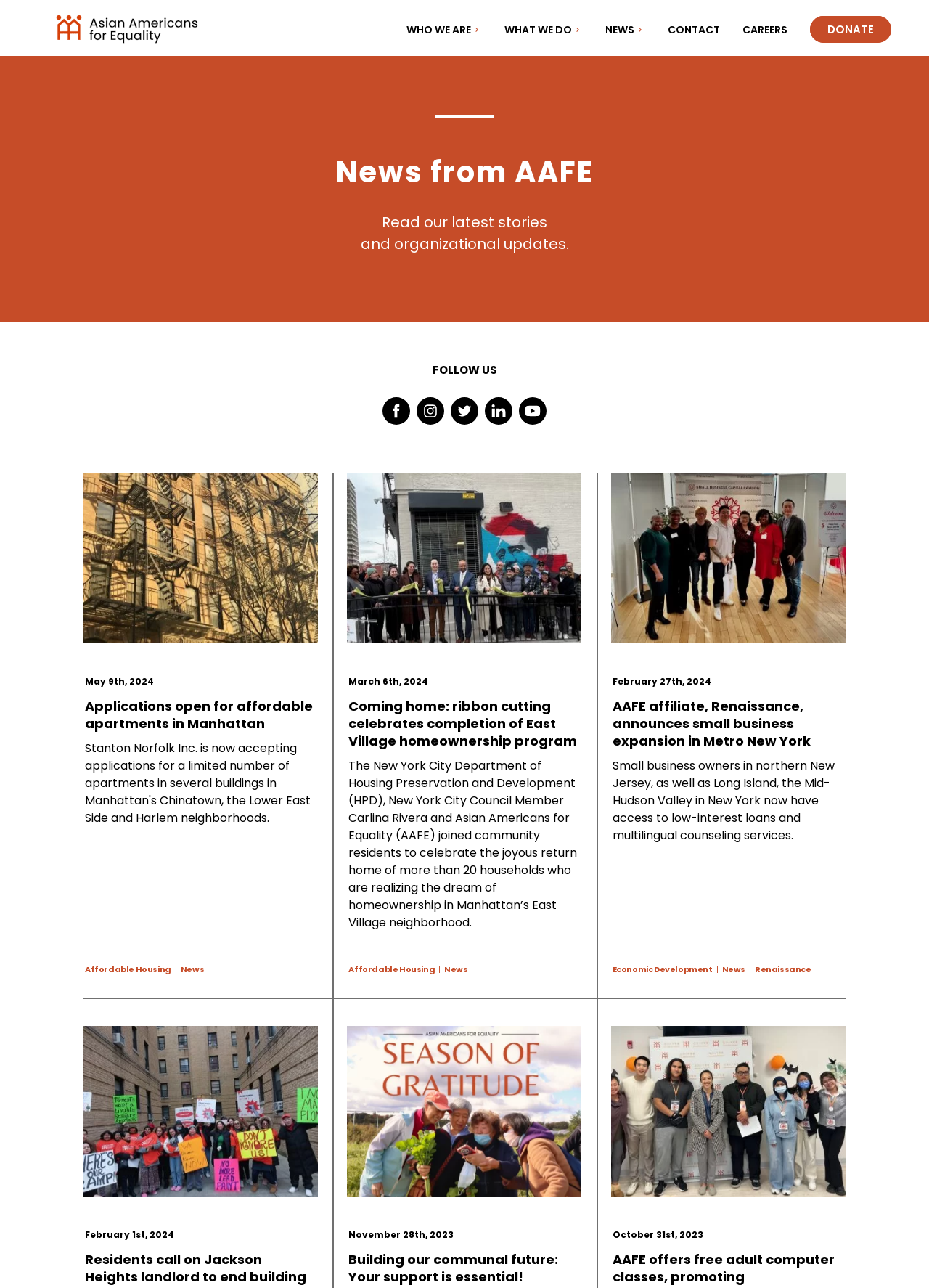Identify the bounding box coordinates of the region that should be clicked to execute the following instruction: "Donate to AAFE".

[0.872, 0.012, 0.959, 0.033]